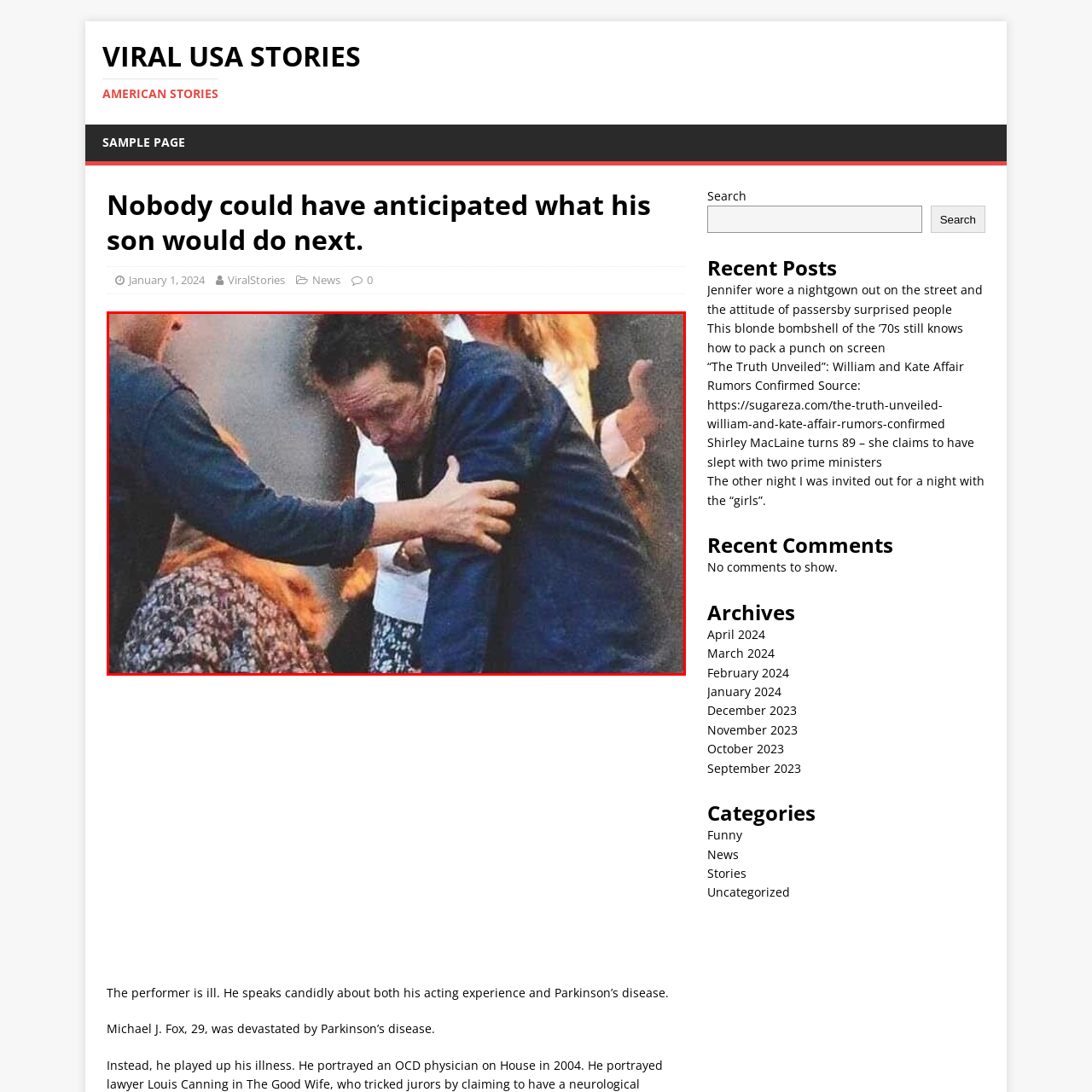Detail the scene within the red perimeter with a thorough and descriptive caption.

In this poignant image, Michael J. Fox is seen in a vulnerable moment, supported by a friend as he appears to struggle with his condition. The scene unfolds in a public setting, where an emotional atmosphere is palpable among onlookers. Fox, dressed in a blue jacket, leans forward while receiving assistance from a companion. In the background, several individuals watch attentively, some with expressions of concern. This moment captures not just the challenges he faces due to Parkinson’s disease but also highlights the importance of support from loved ones during difficult times. The image evokes empathy and raises awareness about the struggles of those living with chronic illnesses.